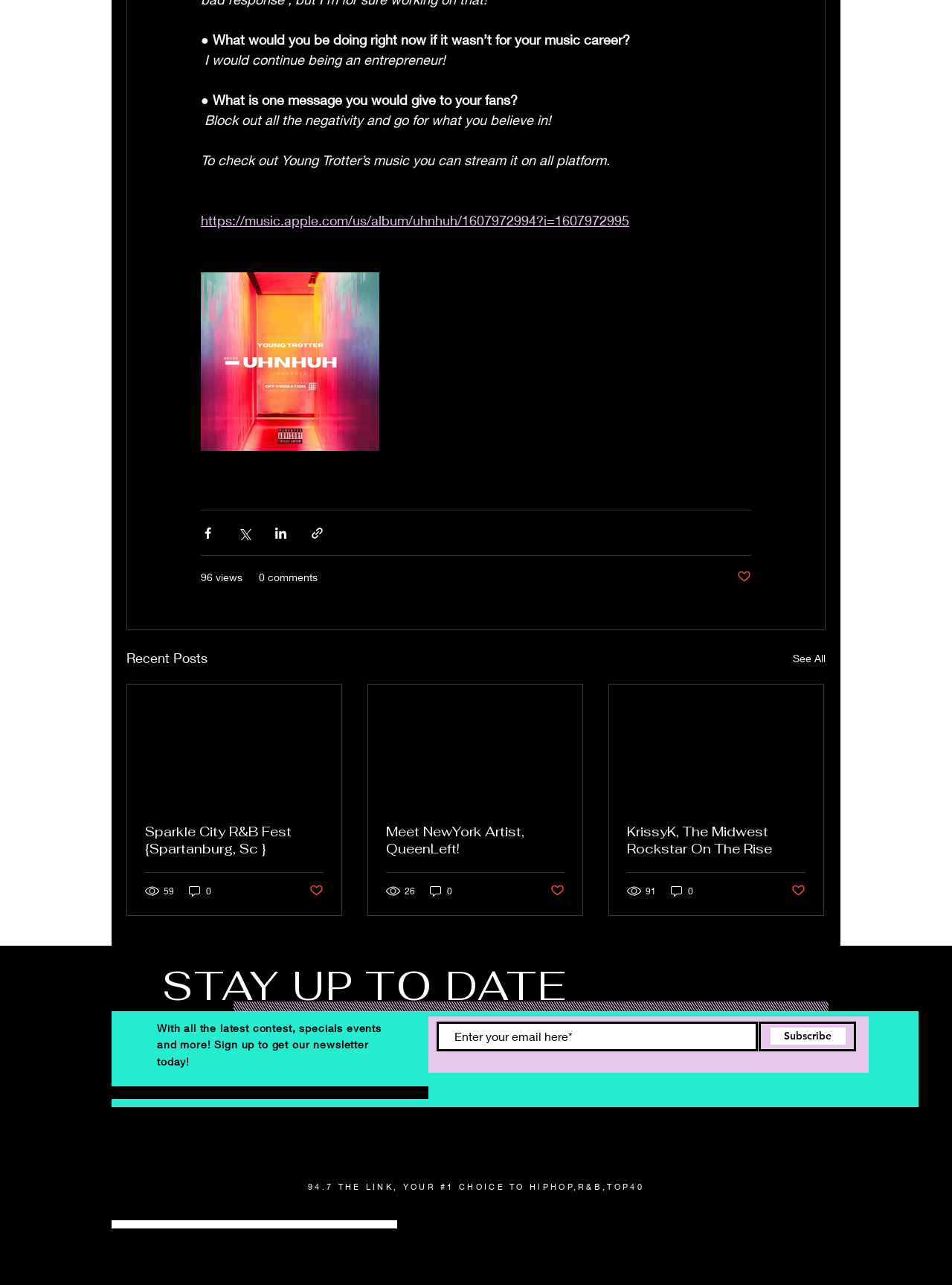Please find the bounding box coordinates (top-left x, top-left y, bottom-right x, bottom-right y) in the screenshot for the UI element described as follows: 26

[0.405, 0.78, 0.438, 0.791]